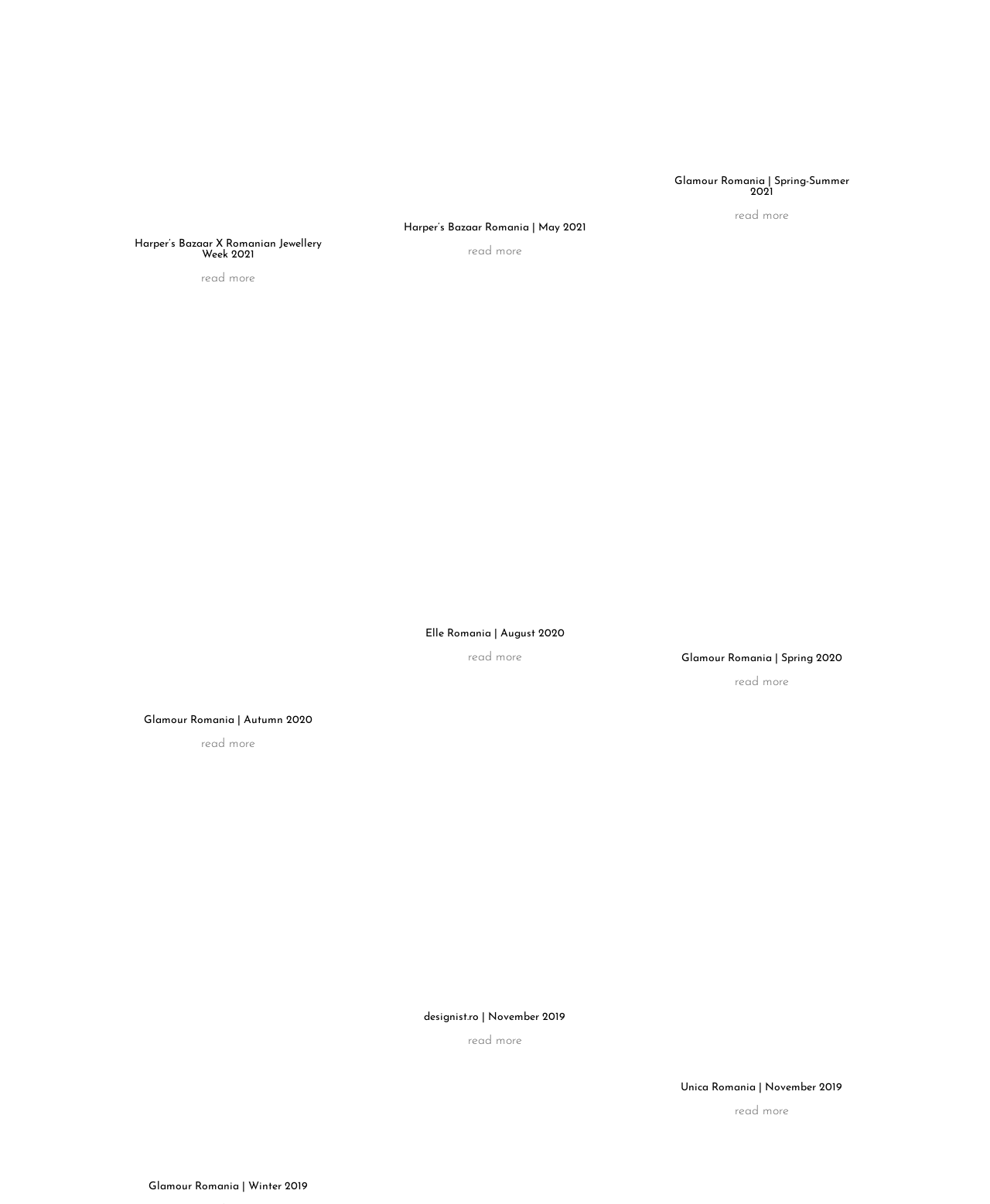Given the element description "designist.ro | November 2019", identify the bounding box of the corresponding UI element.

[0.429, 0.84, 0.571, 0.85]